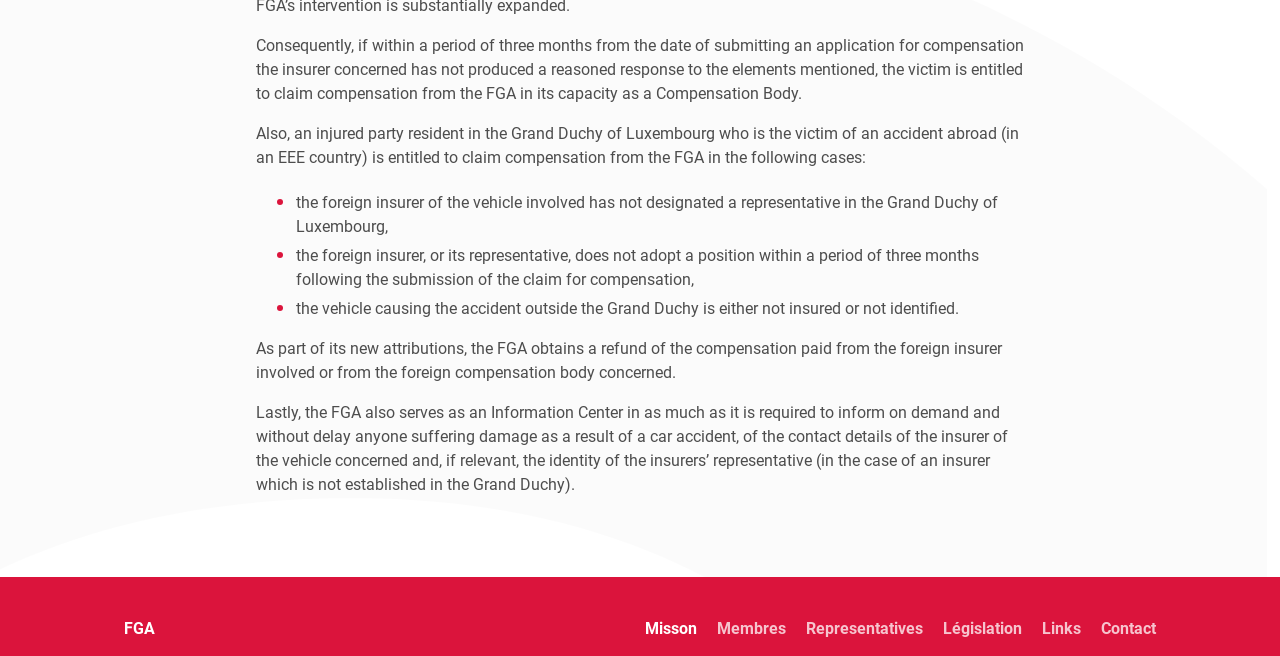Find the bounding box coordinates corresponding to the UI element with the description: "Previous Post". The coordinates should be formatted as [left, top, right, bottom], with values as floats between 0 and 1.

None